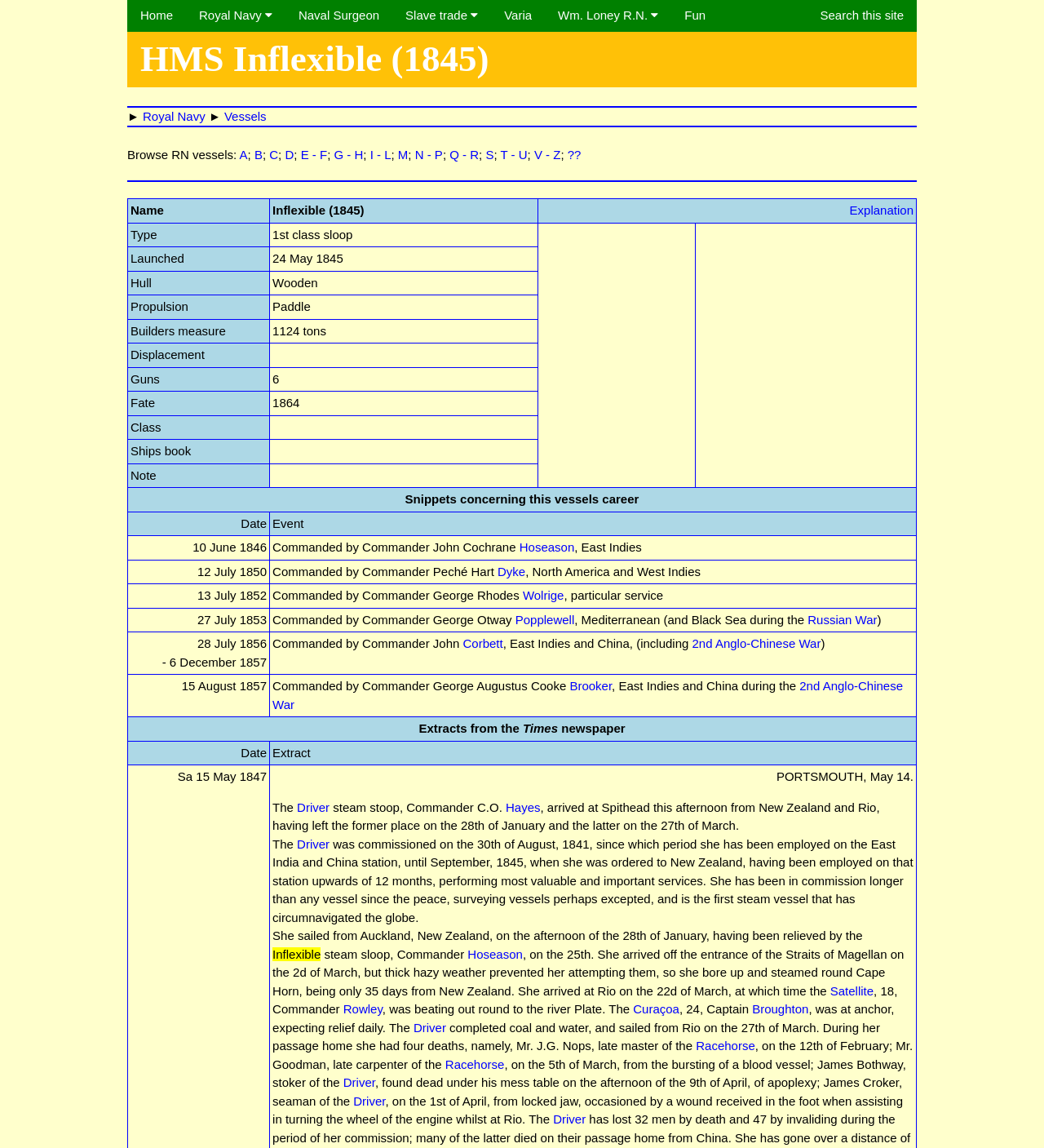What type of ship is HMS Inflexible?
Carefully examine the image and provide a detailed answer to the question.

The type of ship can be found in the table on the webpage, which lists the characteristics of HMS Inflexible. The 'Type' column in the table indicates that HMS Inflexible is a 1st class sloop.